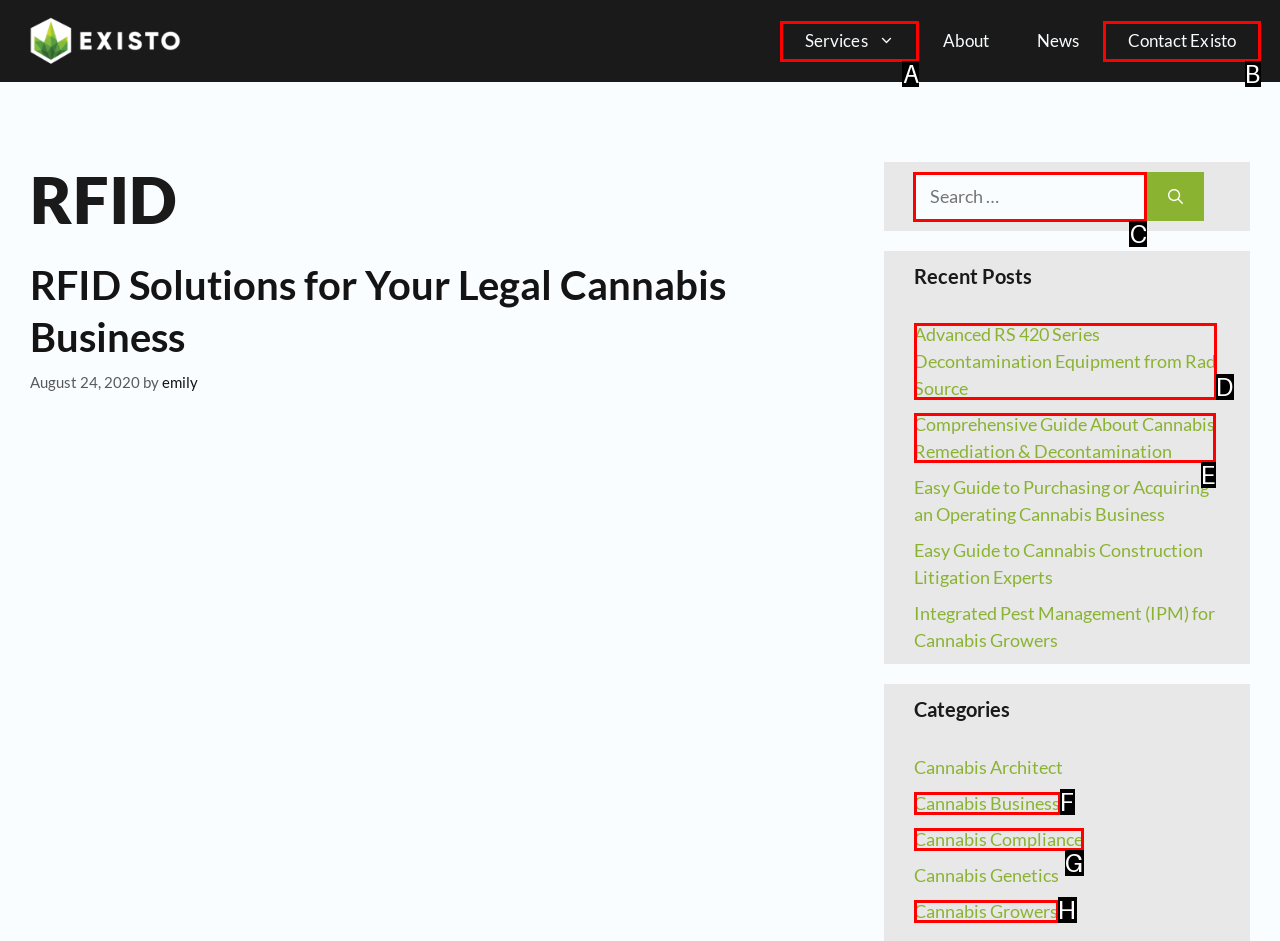Identify the correct option to click in order to accomplish the task: Search for RFID solutions Provide your answer with the letter of the selected choice.

C